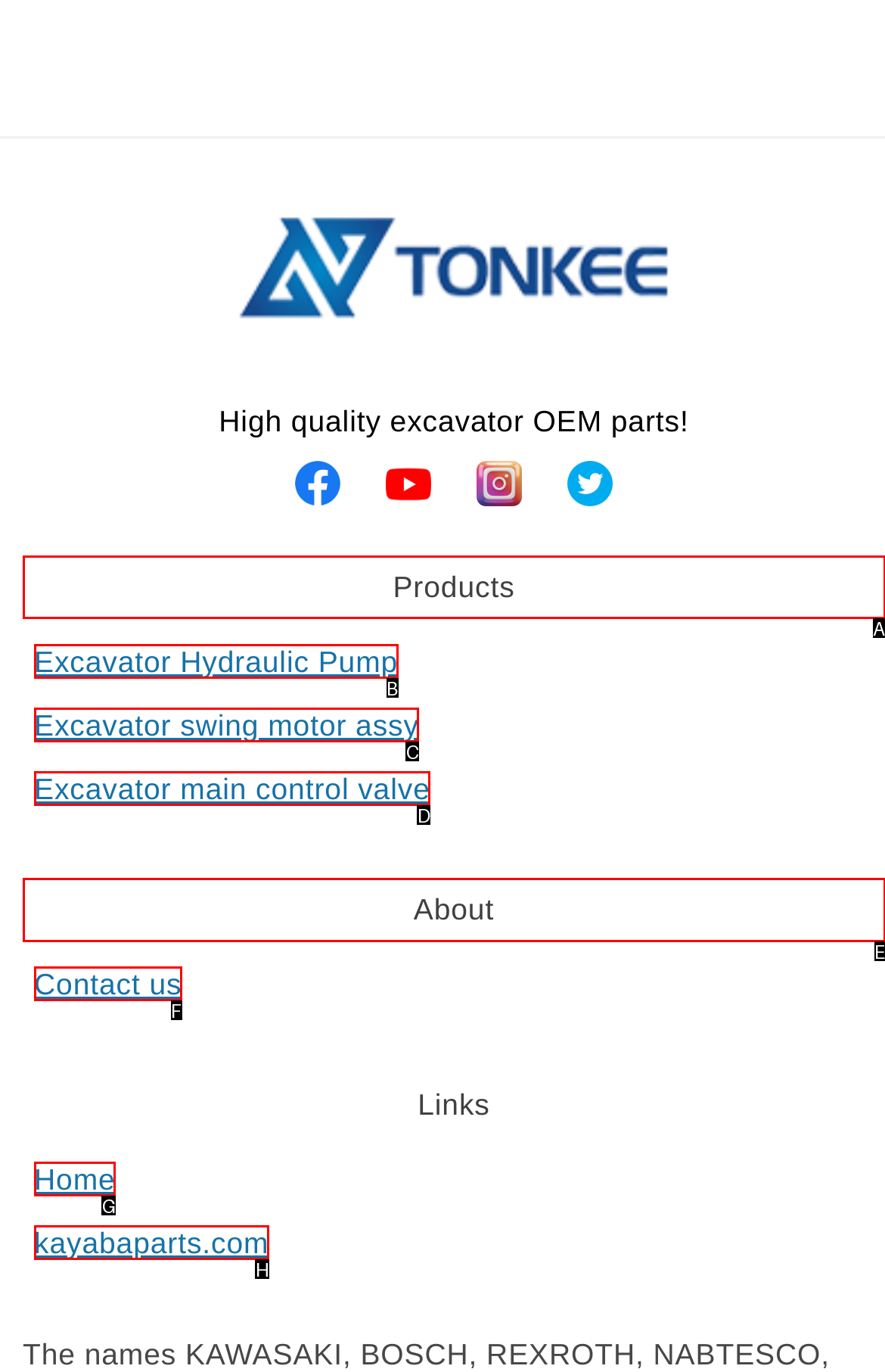Tell me which one HTML element I should click to complete the following task: Click on the Products link Answer with the option's letter from the given choices directly.

A